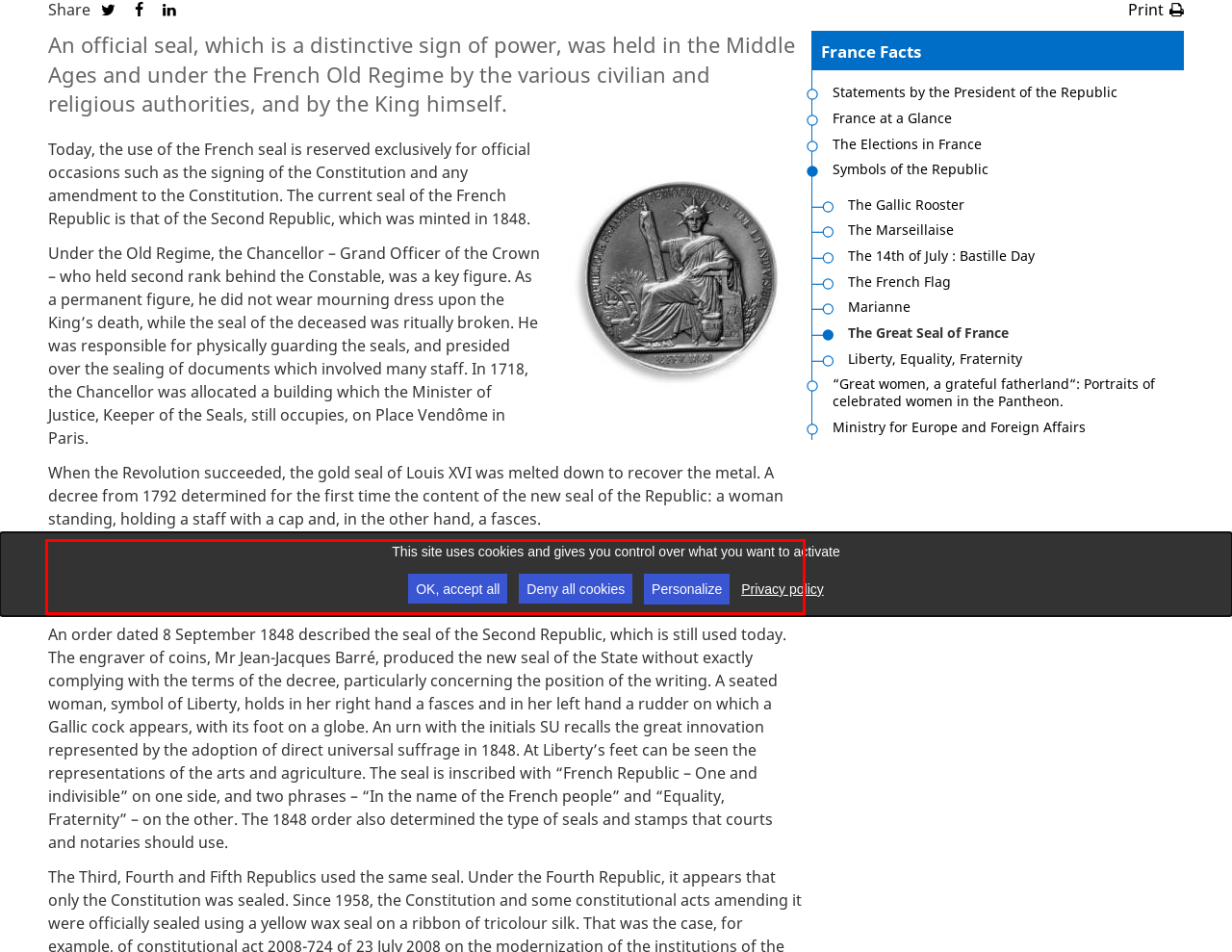Please perform OCR on the text within the red rectangle in the webpage screenshot and return the text content.

Napoleon adopted a seal with typical symbols of the Empire such as bees and the imperial crown. Kings Louis XVIII and Charles X chose iconography similar to that of the Old Regime, with fleurs de lys. Louis Philippe, meanwhile, introduced the tricolore flag alongside the arms of the Orléans family.